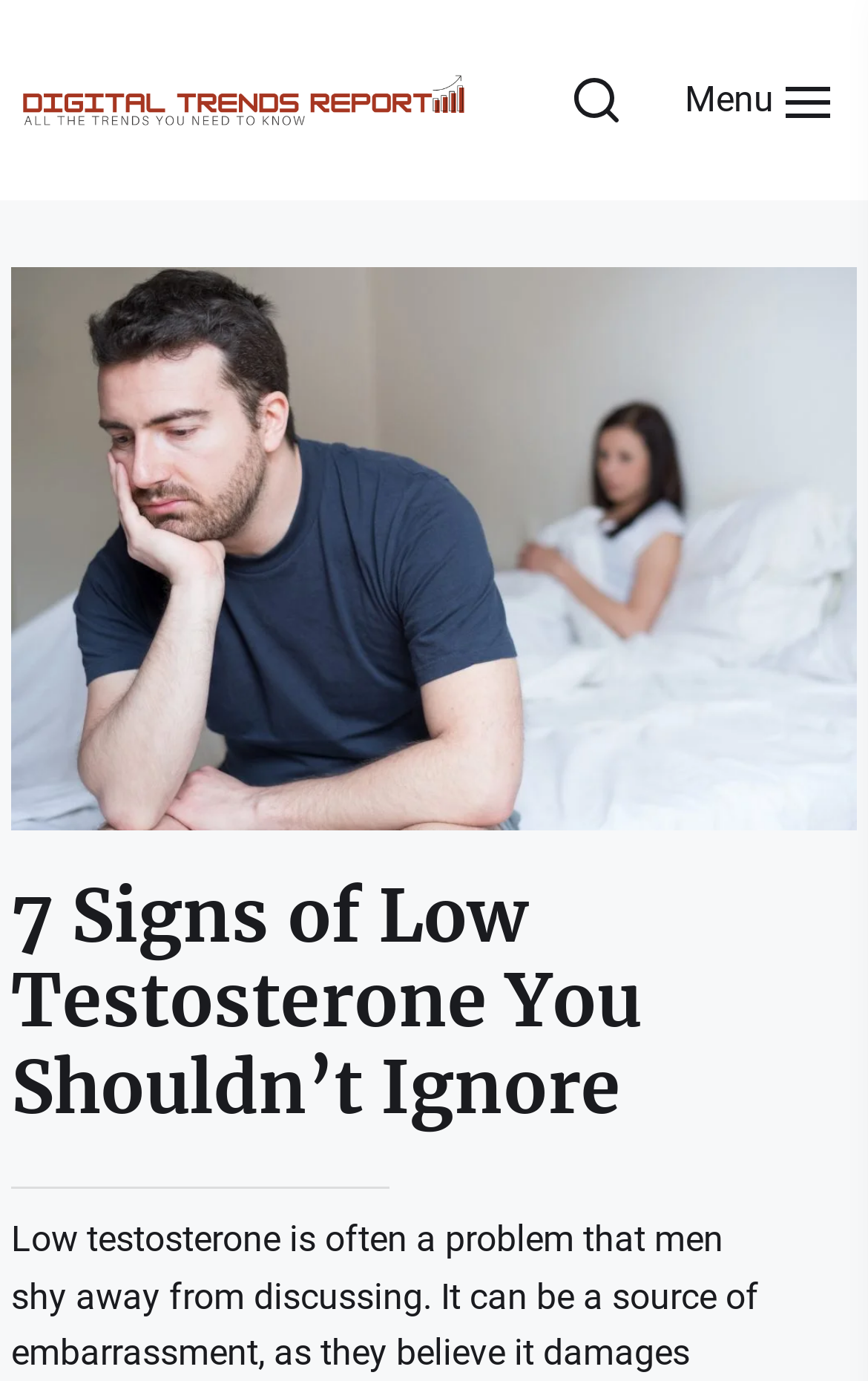Can you identify and provide the main heading of the webpage?

7 Signs of Low Testosterone You Shouldn’t Ignore